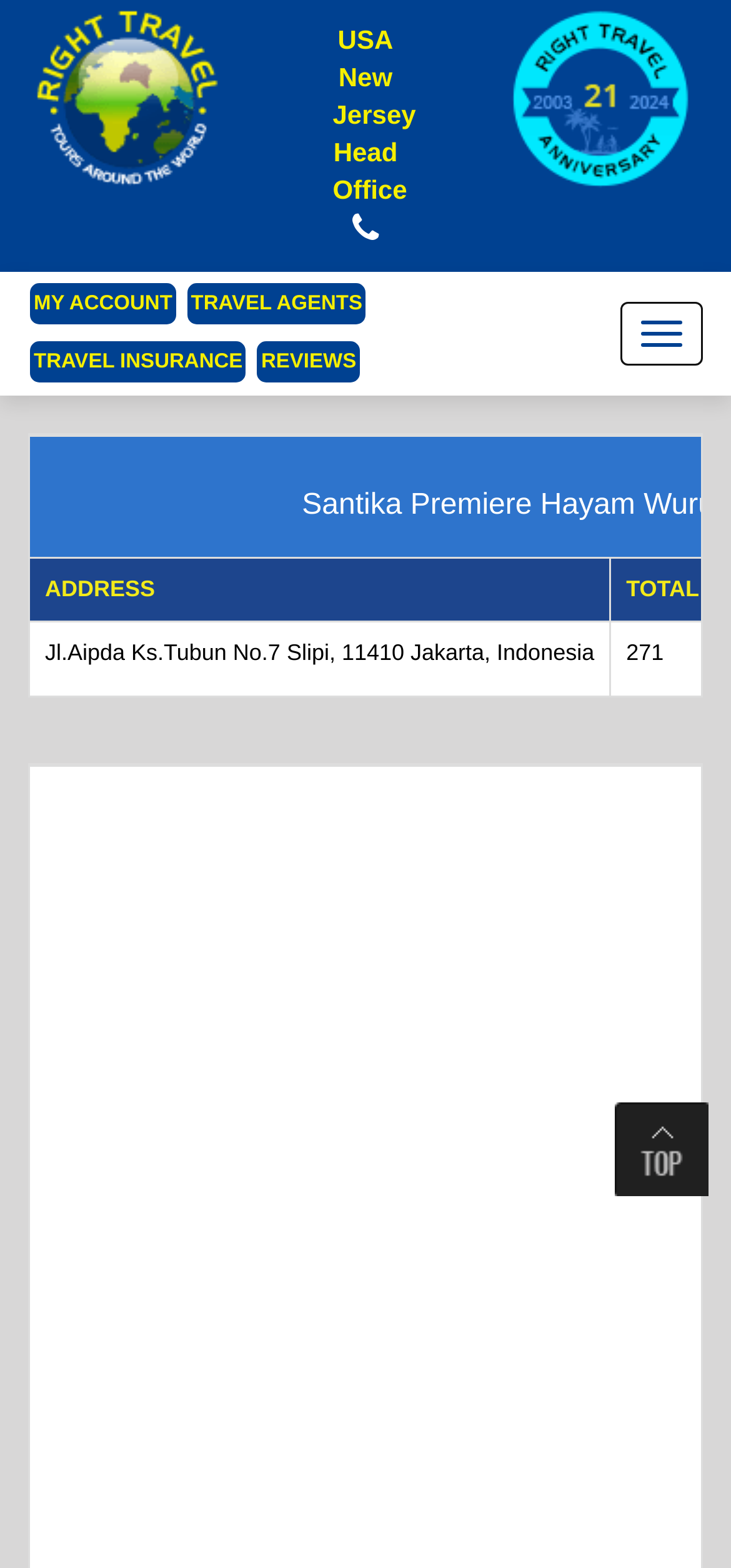Can you extract the primary headline text from the webpage?

Santika Premiere Hayam Wuruk